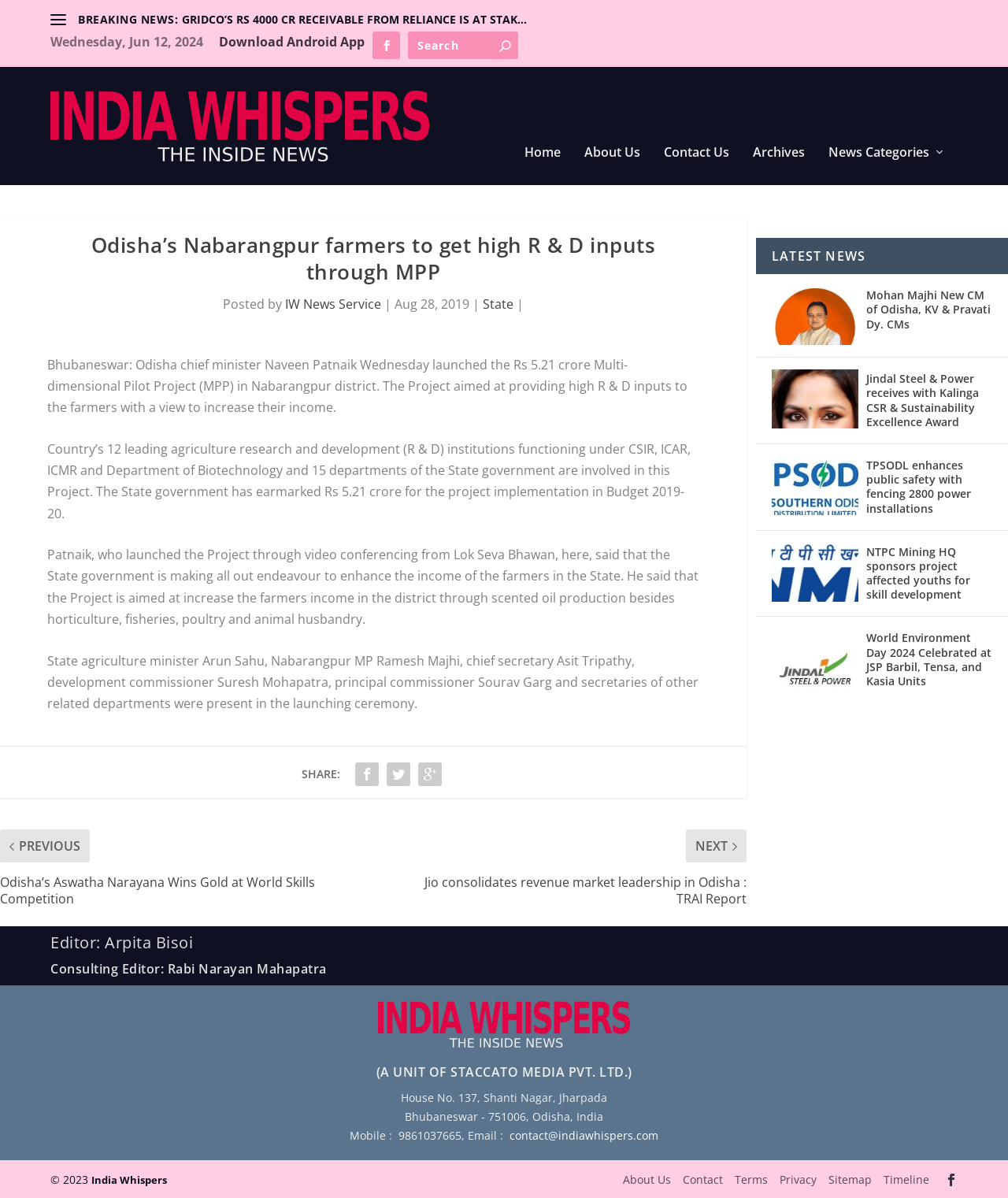What is the name of the project launched by Odisha chief minister Naveen Patnaik?
Look at the screenshot and respond with one word or a short phrase.

MPP